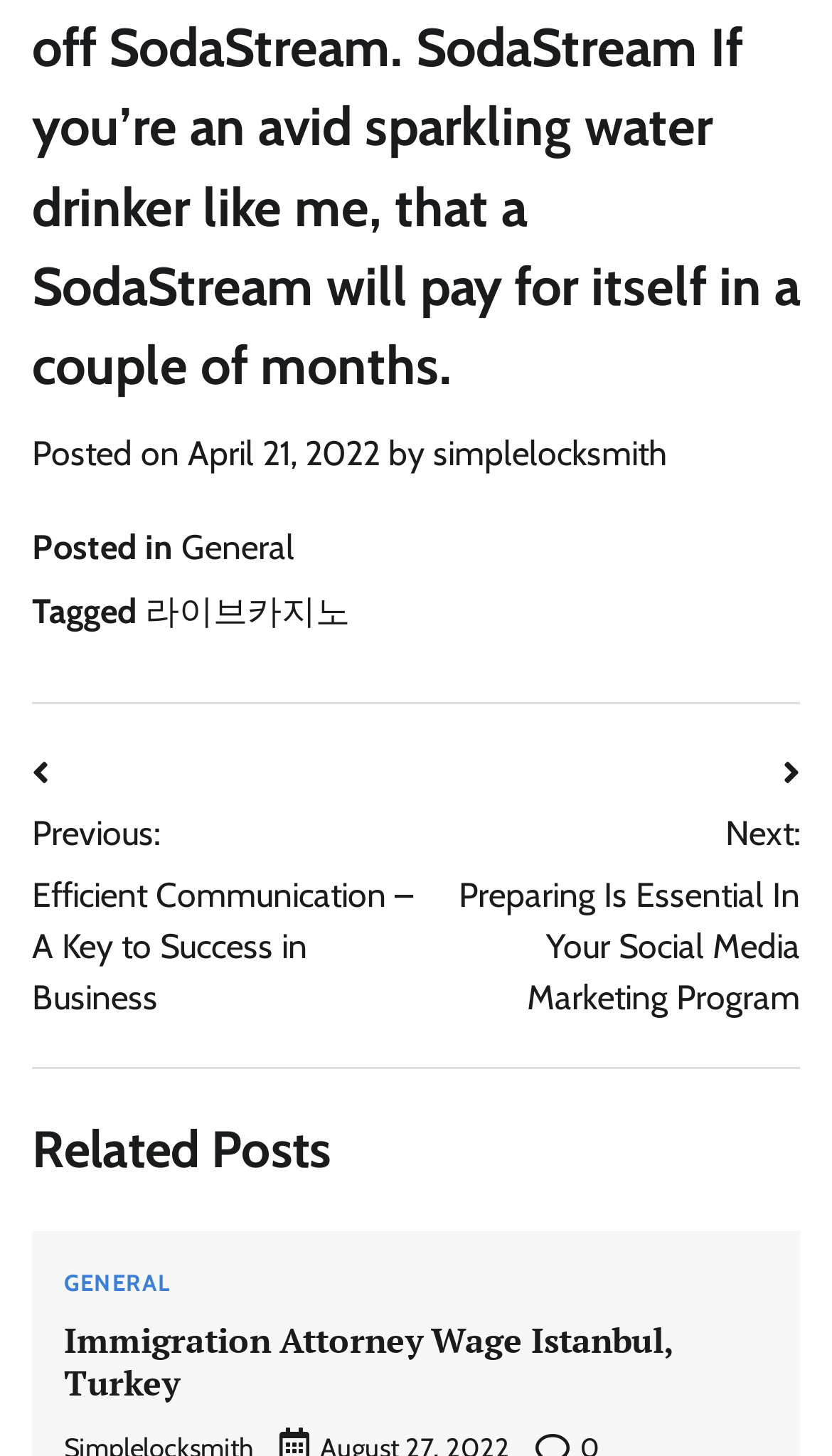Please specify the bounding box coordinates of the element that should be clicked to execute the given instruction: 'View related post'. Ensure the coordinates are four float numbers between 0 and 1, expressed as [left, top, right, bottom].

[0.077, 0.874, 0.204, 0.89]